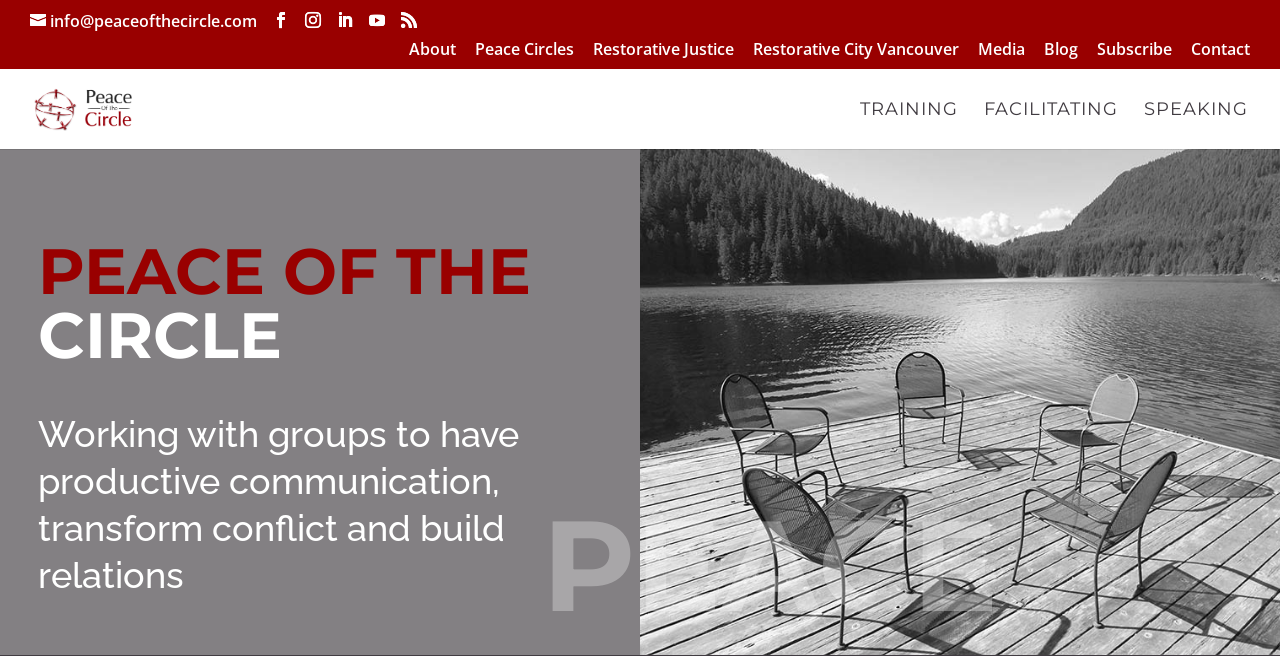Show me the bounding box coordinates of the clickable region to achieve the task as per the instruction: "visit the Peace Circles page".

[0.371, 0.062, 0.448, 0.104]